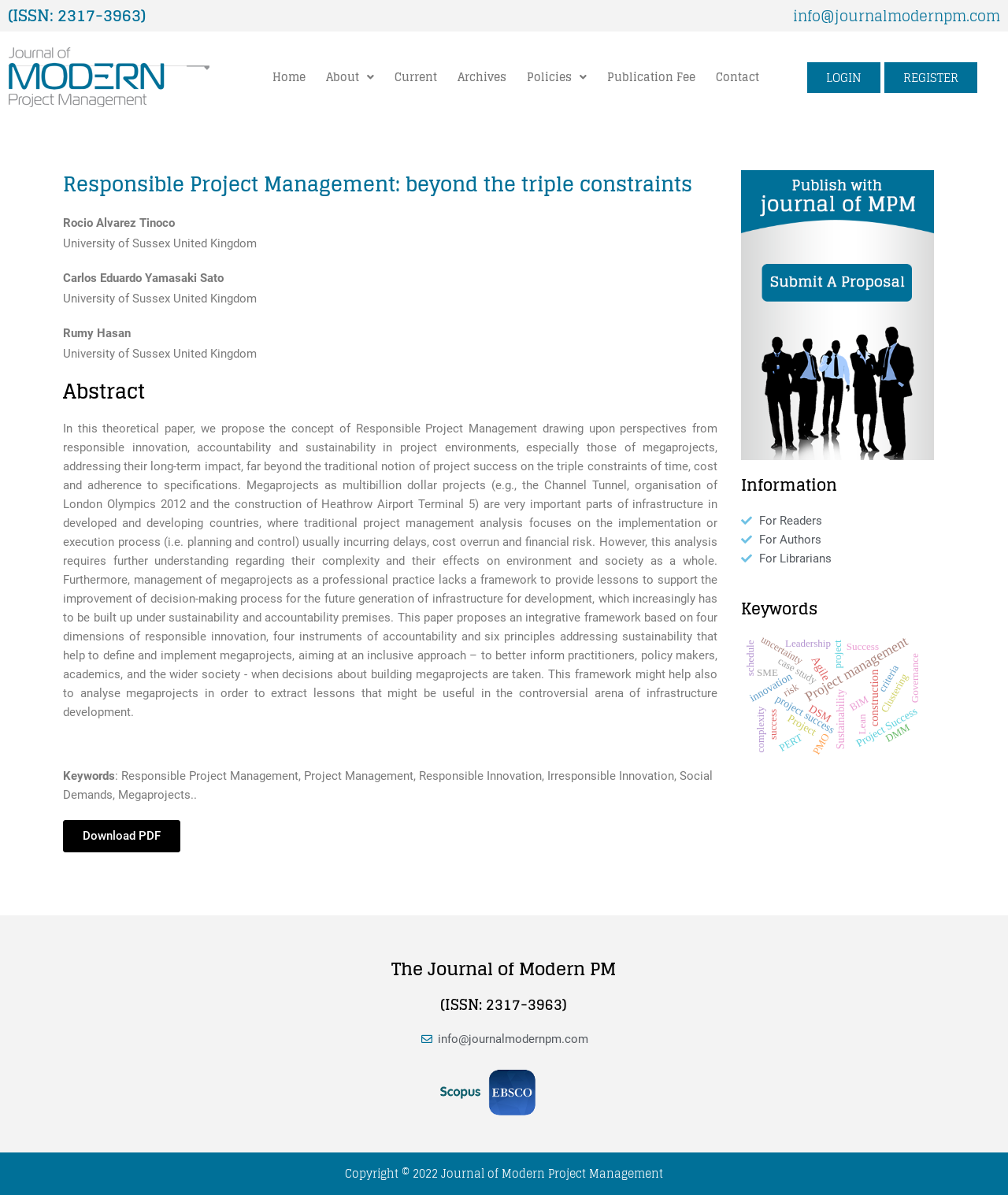Show the bounding box coordinates of the region that should be clicked to follow the instruction: "Download the PDF."

[0.062, 0.686, 0.179, 0.713]